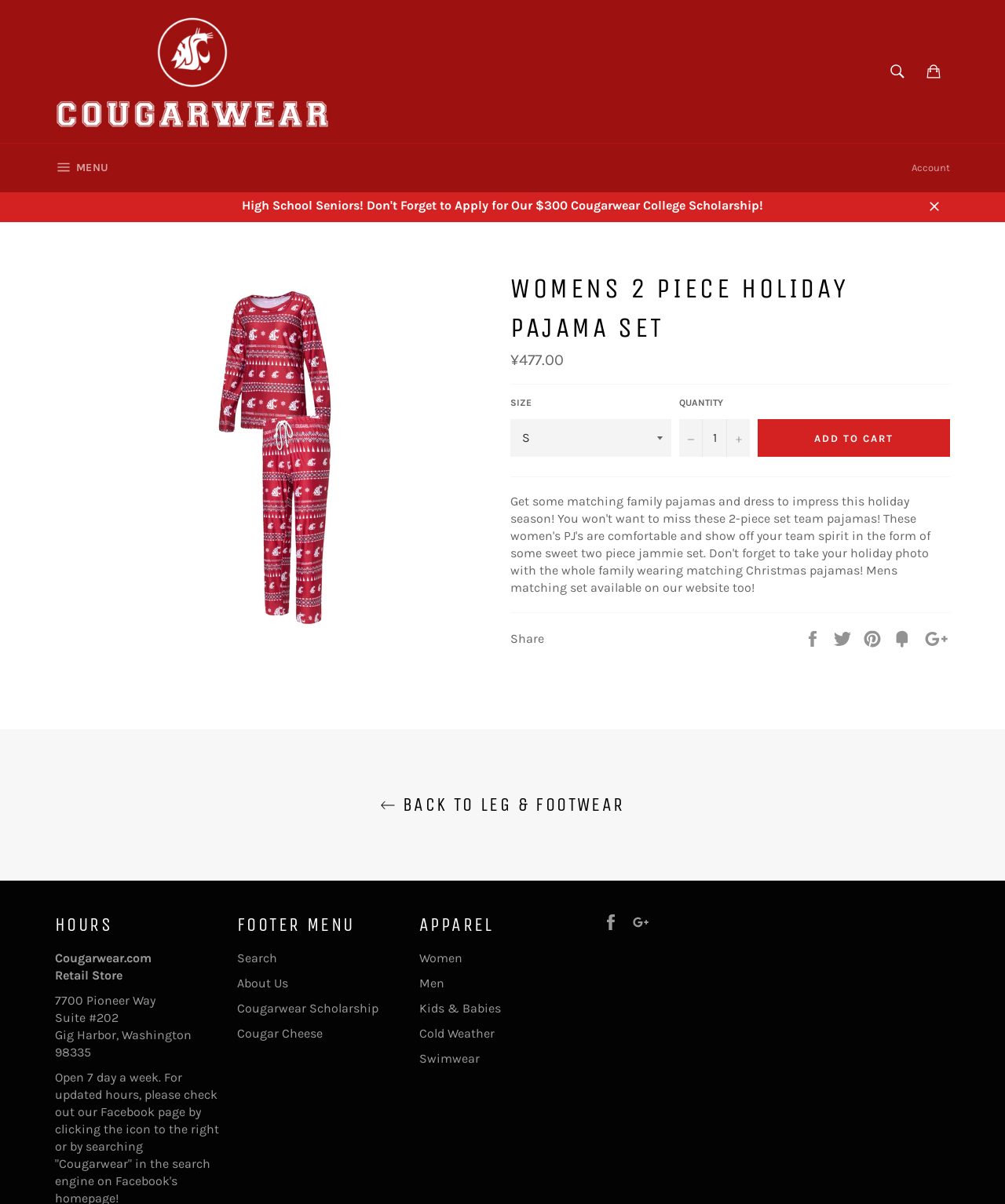Look at the image and answer the question in detail:
How can you share the holiday pajama set?

I found the sharing options by looking at the links located below the 'Share' label, which include 'Share', 'Tweet', 'Pin it', 'Fancy', and '+1'.